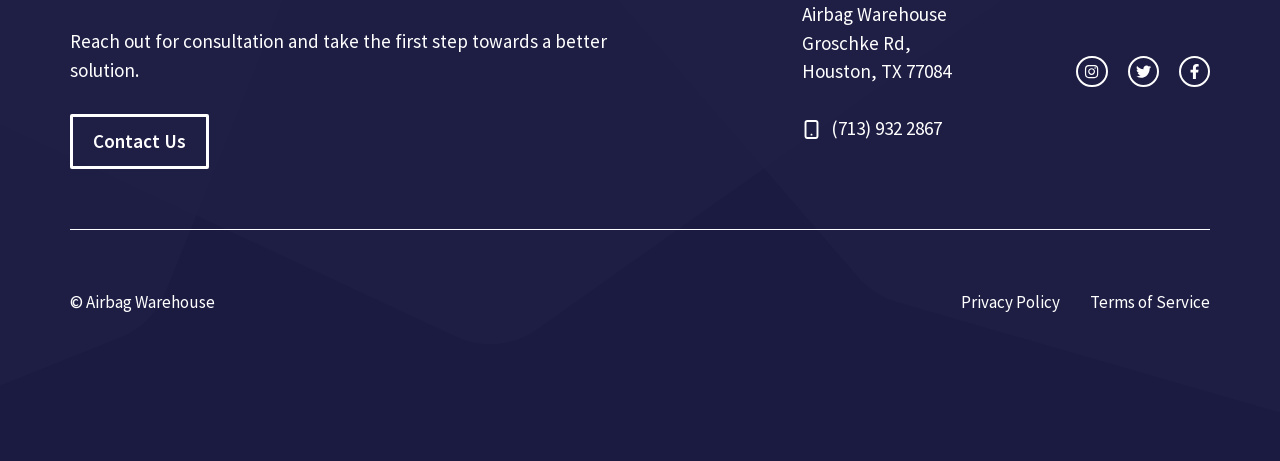What is the address?
Look at the image and respond with a single word or a short phrase.

Groschke Rd, Houston, TX 77084